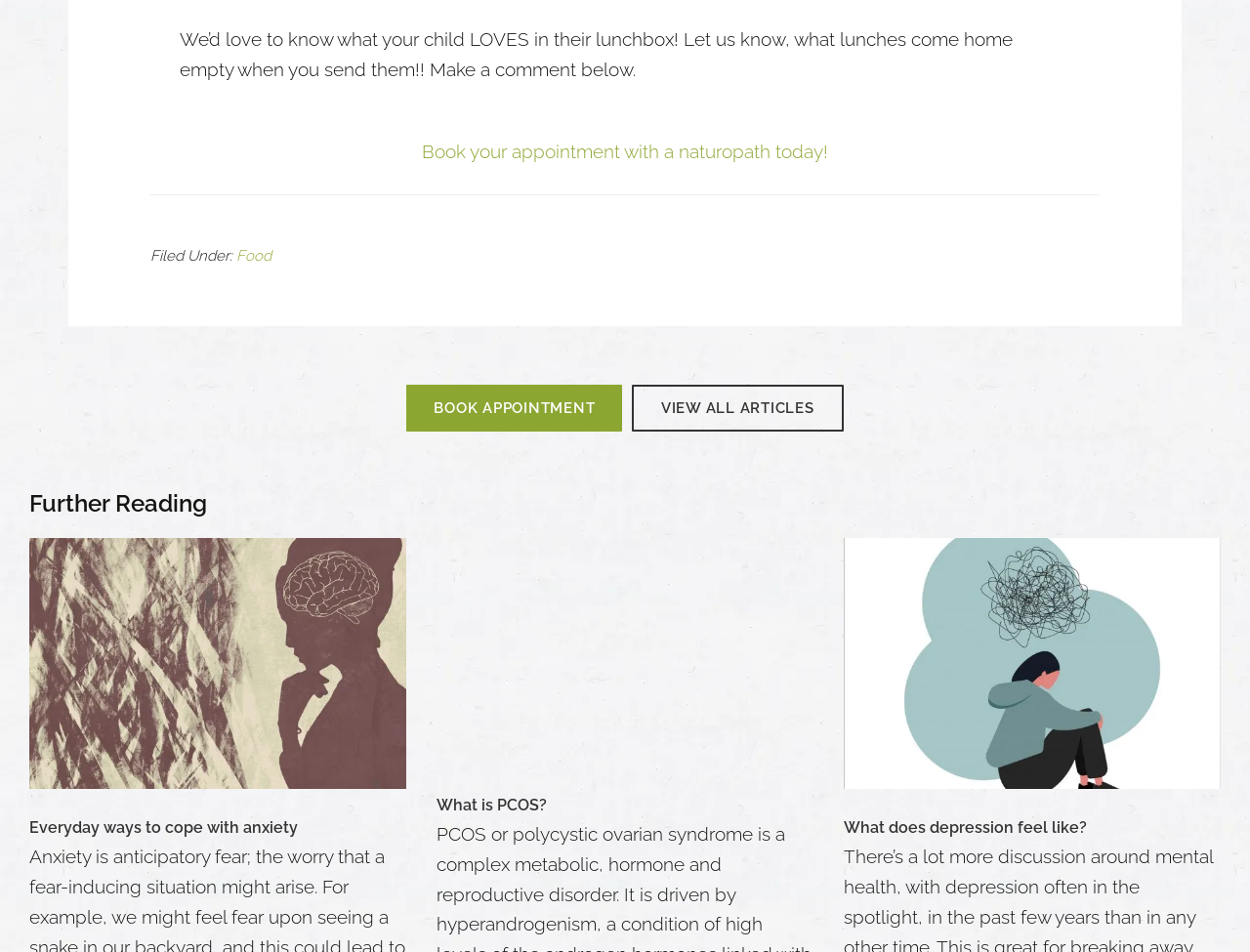Locate the bounding box coordinates of the area that needs to be clicked to fulfill the following instruction: "Read about everyday ways to cope with anxiety". The coordinates should be in the format of four float numbers between 0 and 1, namely [left, top, right, bottom].

[0.023, 0.86, 0.238, 0.879]